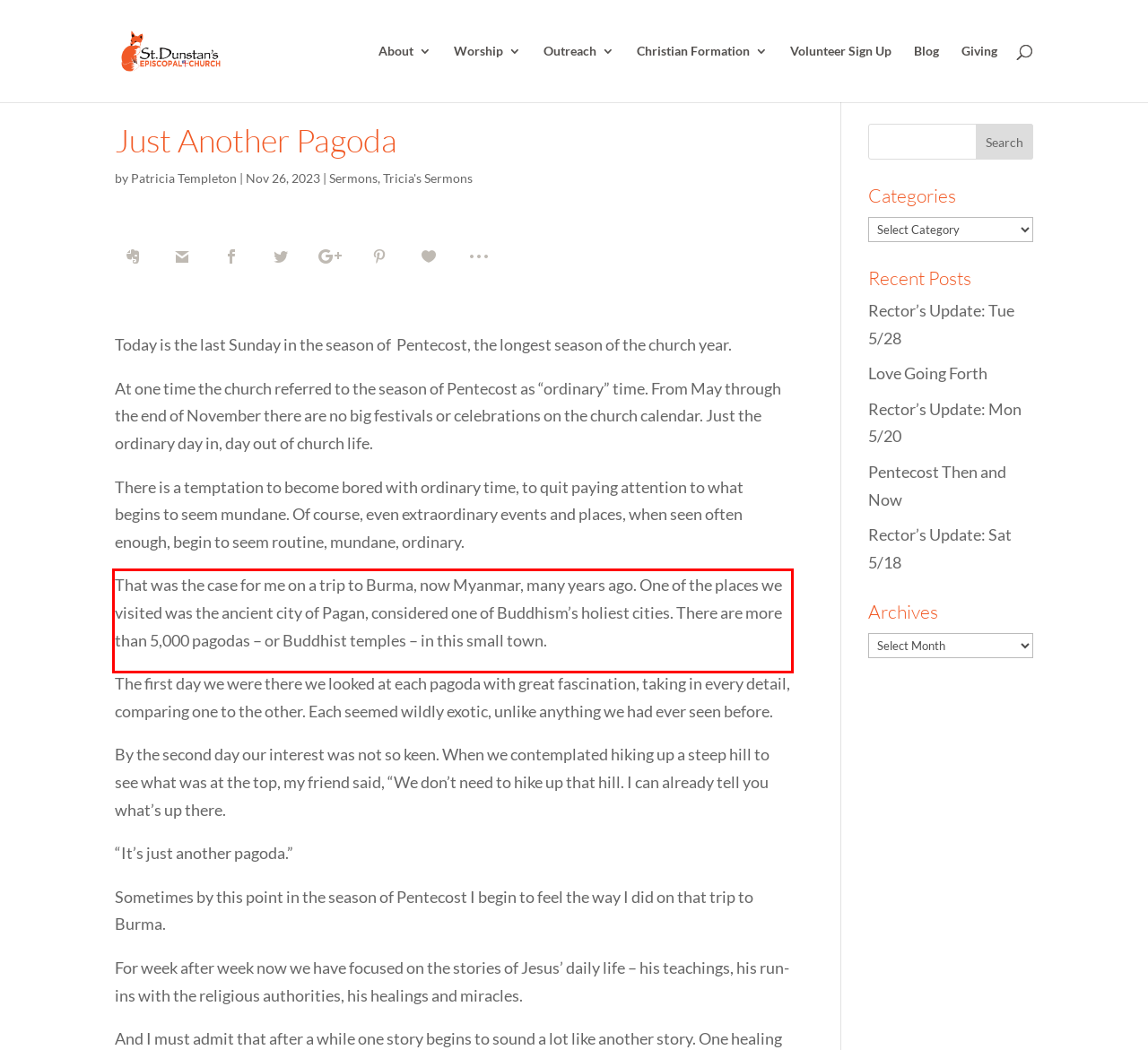You are given a screenshot of a webpage with a UI element highlighted by a red bounding box. Please perform OCR on the text content within this red bounding box.

That was the case for me on a trip to Burma, now Myanmar, many years ago. One of the places we visited was the ancient city of Pagan, considered one of Buddhism’s holiest cities. There are more than 5,000 pagodas – or Buddhist temples – in this small town.